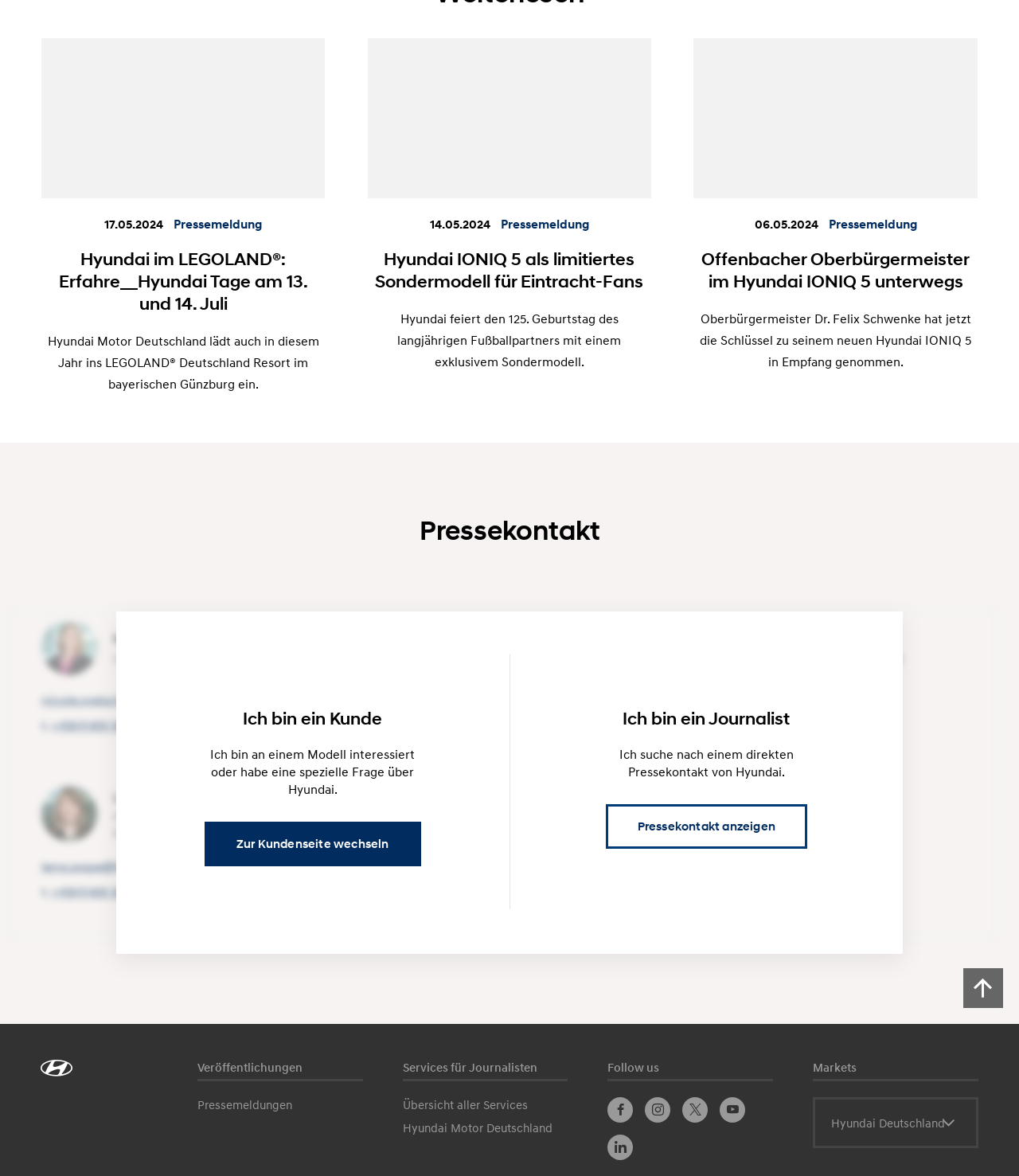What is the date of the first press release?
Using the visual information, reply with a single word or short phrase.

17.05.2024